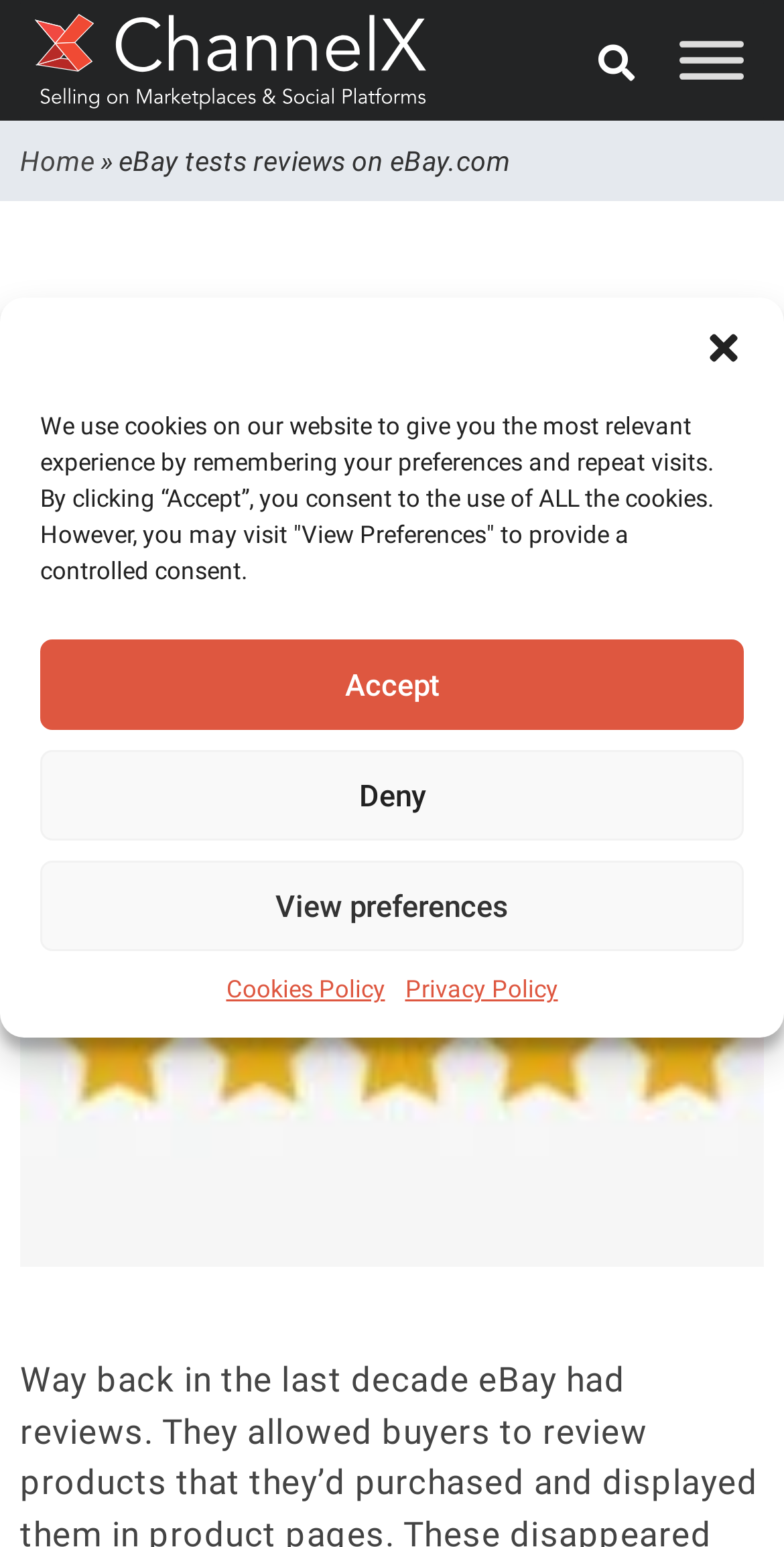Describe the webpage in detail, including text, images, and layout.

The webpage is about eBay testing reviews on their website, as indicated by the title "eBay tests reviews on eBay.com". At the top left corner, there is a logo of ChannelX, which is an image and a link. Next to the logo, there is a search bar with a search button. On the top right corner, there is a toggle menu button.

Below the logo and search bar, there is a heading that repeats the title "eBay tests reviews on eBay.com". Underneath the heading, there is a text "No primary category set". To the right of this text, there is a timestamp showing "26 Oct 2015". Below the timestamp, there is a link "by Chris Dawson", indicating the author of the article.

There are three social media sharing buttons, "Share on linkedin", "Share on twitter", and "Share on facebook", aligned horizontally below the author's link. 

A dialog box for managing cookie consent is displayed prominently on the page, with a close button at the top right corner. The dialog box contains a description of how the website uses cookies, and three buttons: "Accept", "Deny", and "View preferences". There are also two links, "Cookies Policy" and "Privacy Policy", at the bottom of the dialog box.

The webpage has a simple layout, with a focus on the article's content and minimal distractions.